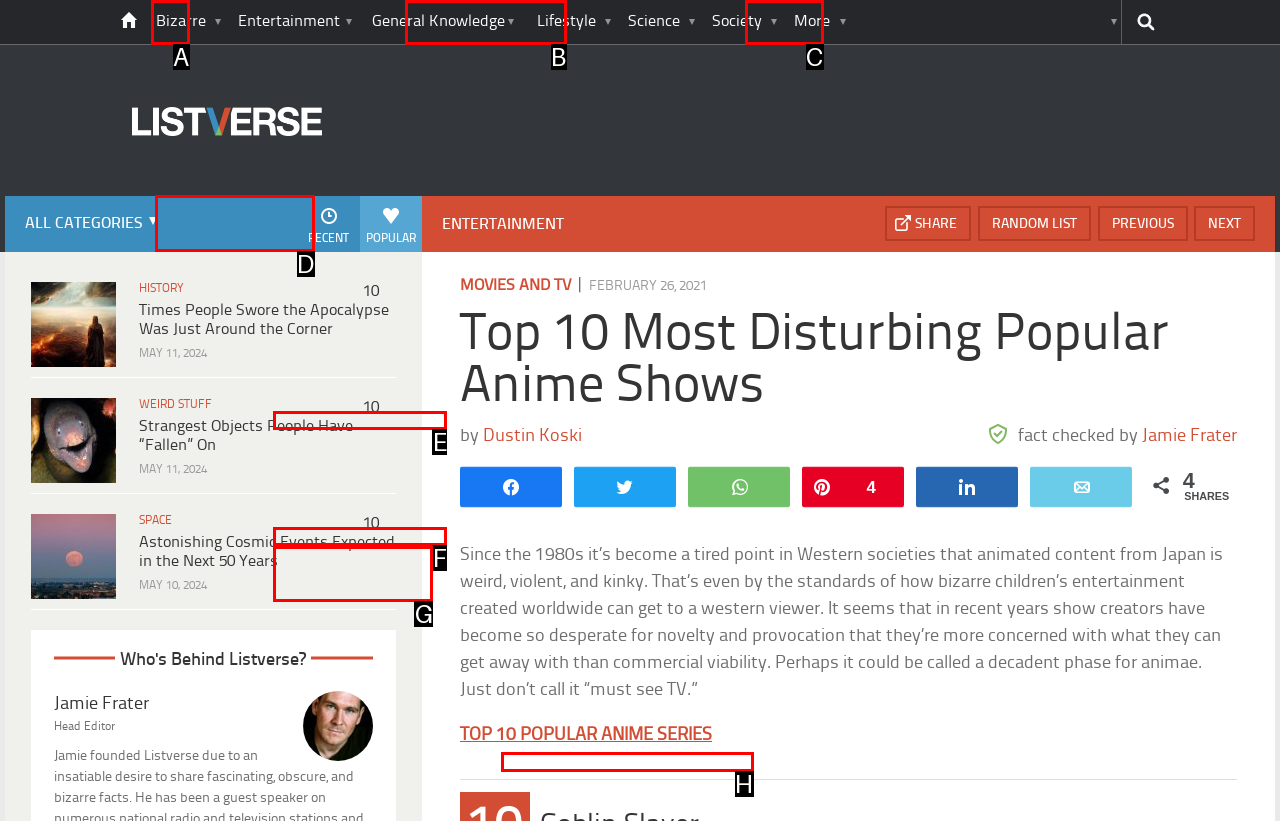Choose the UI element you need to click to carry out the task: Go Home.
Respond with the corresponding option's letter.

A